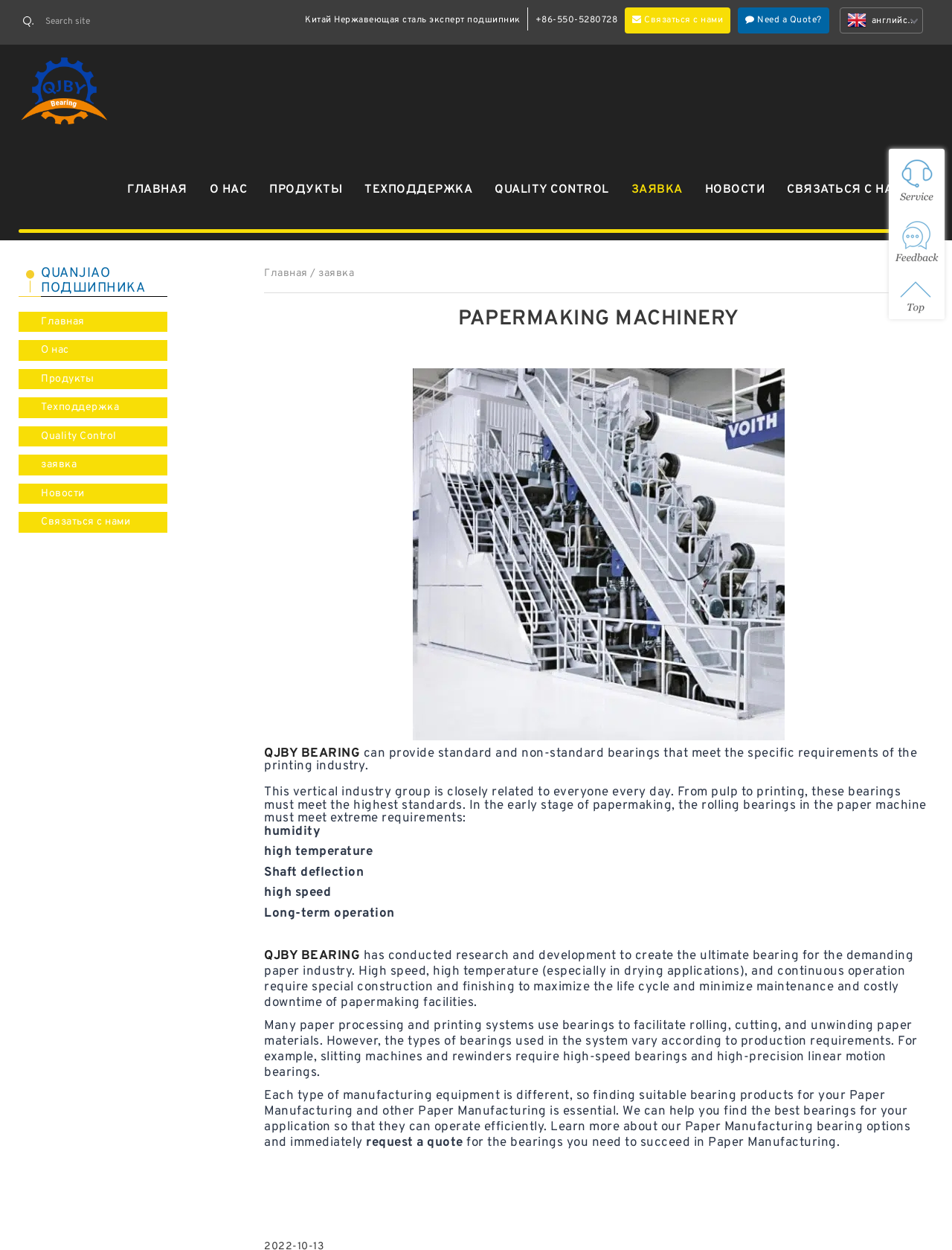What is the function of the search box on the webpage?
Give a detailed response to the question by analyzing the screenshot.

I inferred this by looking at the placeholder text 'Search site' inside the search box, which suggests that it is used to search for content within the website.